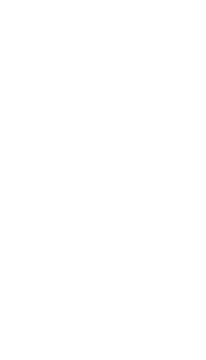Write a descriptive caption for the image, covering all notable aspects.

The image showcases a promotional video or screenshot related to a game, appearing within a context that highlights its features and gameplay. It is positioned prominently on the webpage, reflecting an engaging visual experience aimed at attracting potential players. Accompanying the image, there are likely descriptions and advertising elements that emphasize the game's unique selling points, such as its adventure and survival mechanics. This image serves as a visual gateway, enticing users to explore further and learn about the game's offerings.